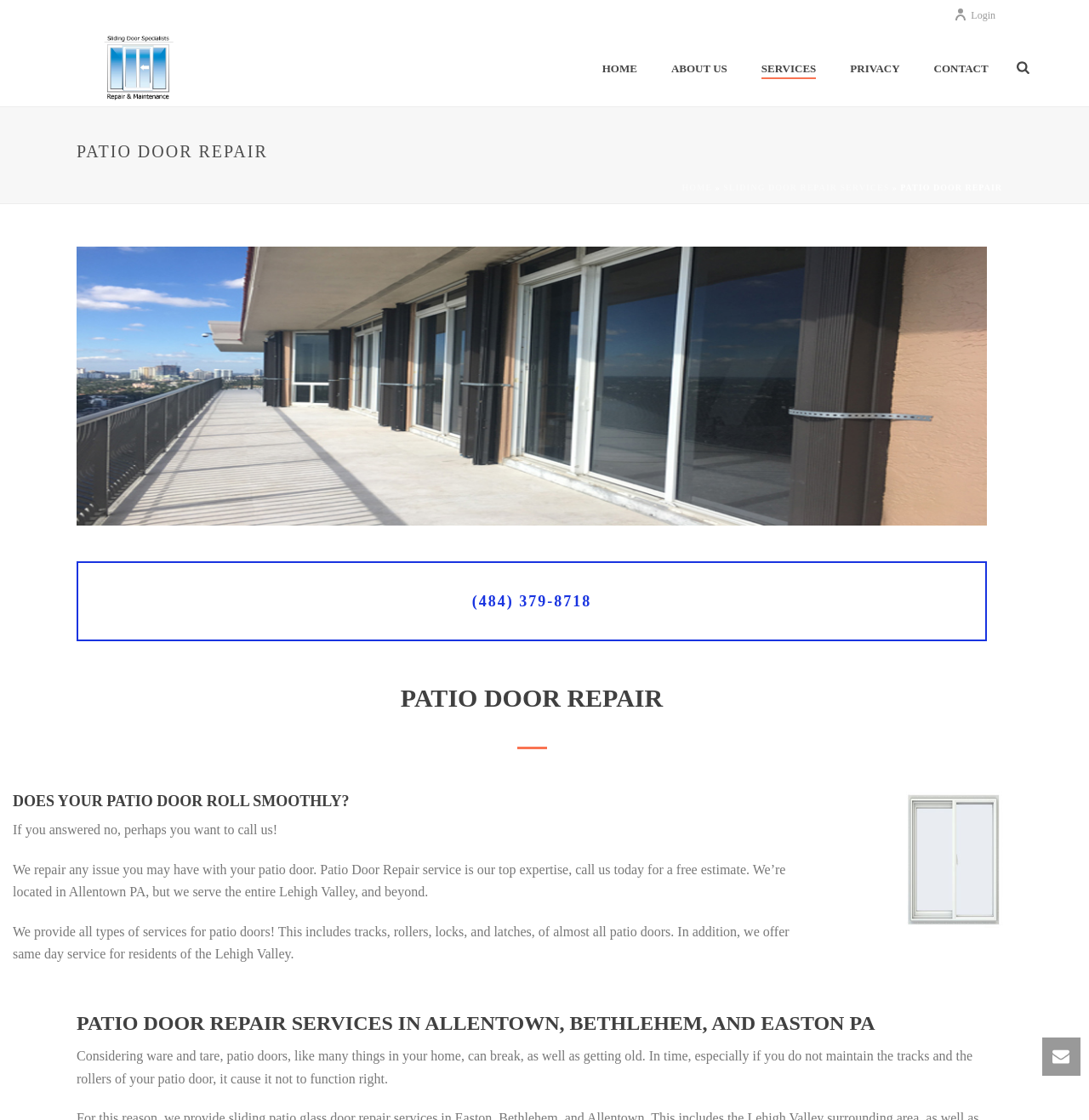Specify the bounding box coordinates for the region that must be clicked to perform the given instruction: "Navigate to the HOME page".

[0.537, 0.052, 0.601, 0.07]